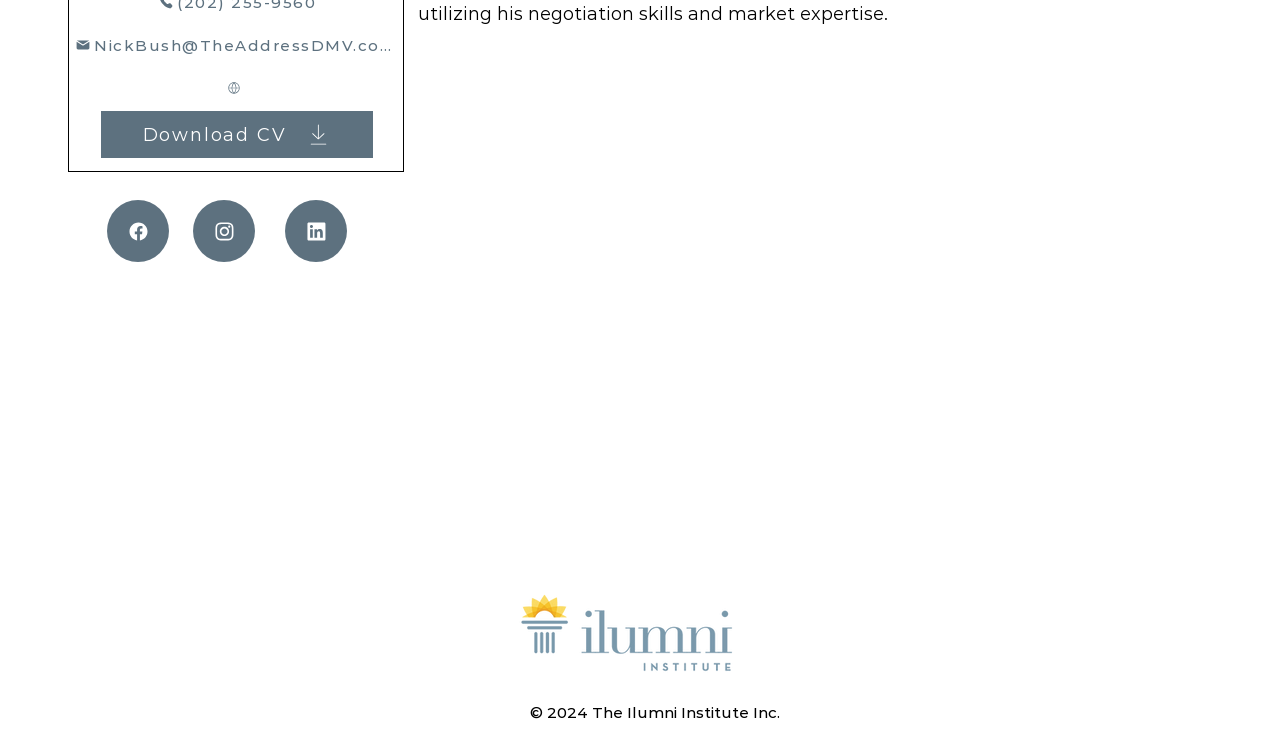Using the element description NickBush@TheAddressDMV.com, predict the bounding box coordinates for the UI element. Provide the coordinates in (top-left x, top-left y, bottom-right x, bottom-right y) format with values ranging from 0 to 1.

[0.058, 0.034, 0.309, 0.088]